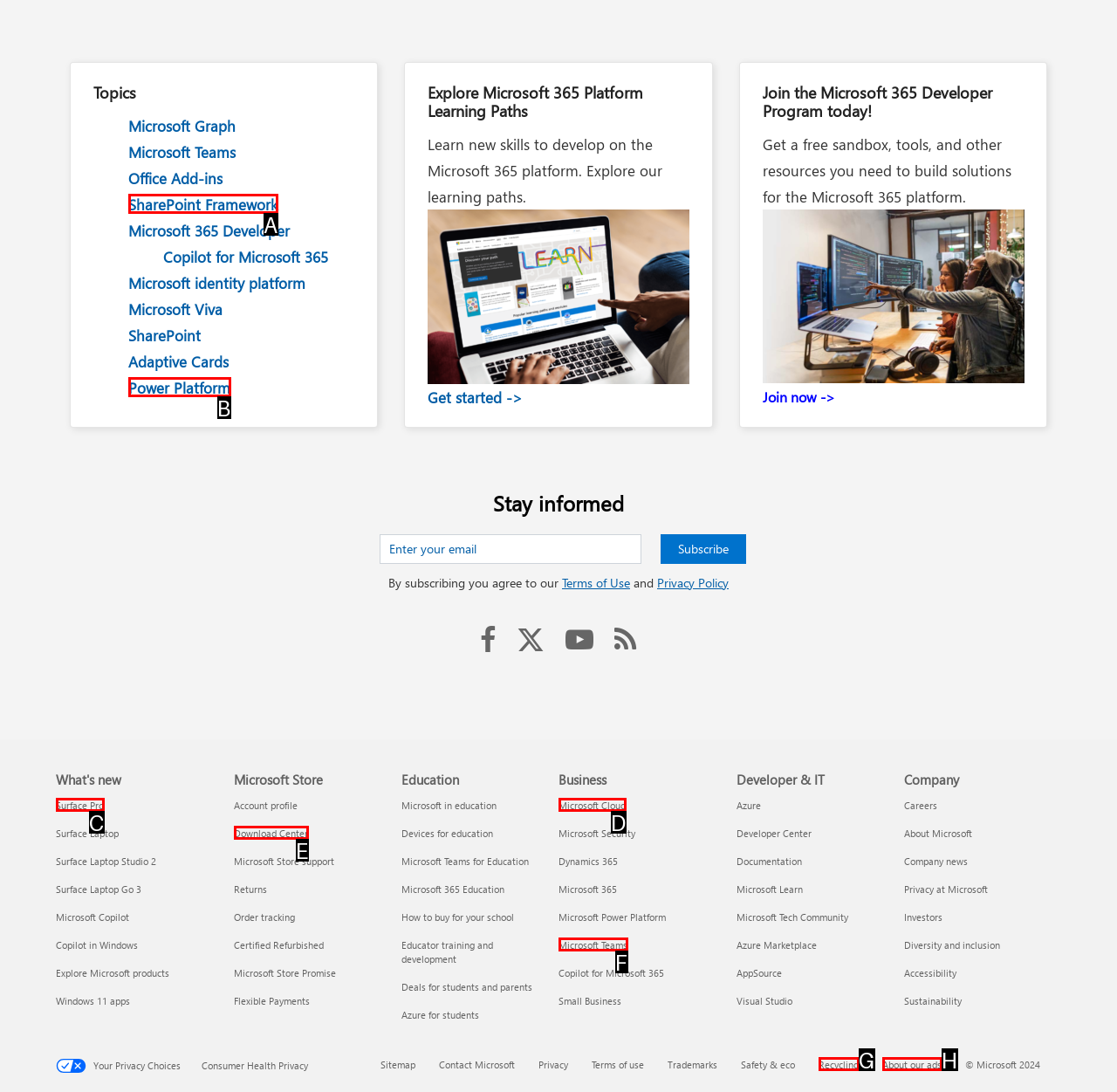From the choices provided, which HTML element best fits the description: Download Center? Answer with the appropriate letter.

E